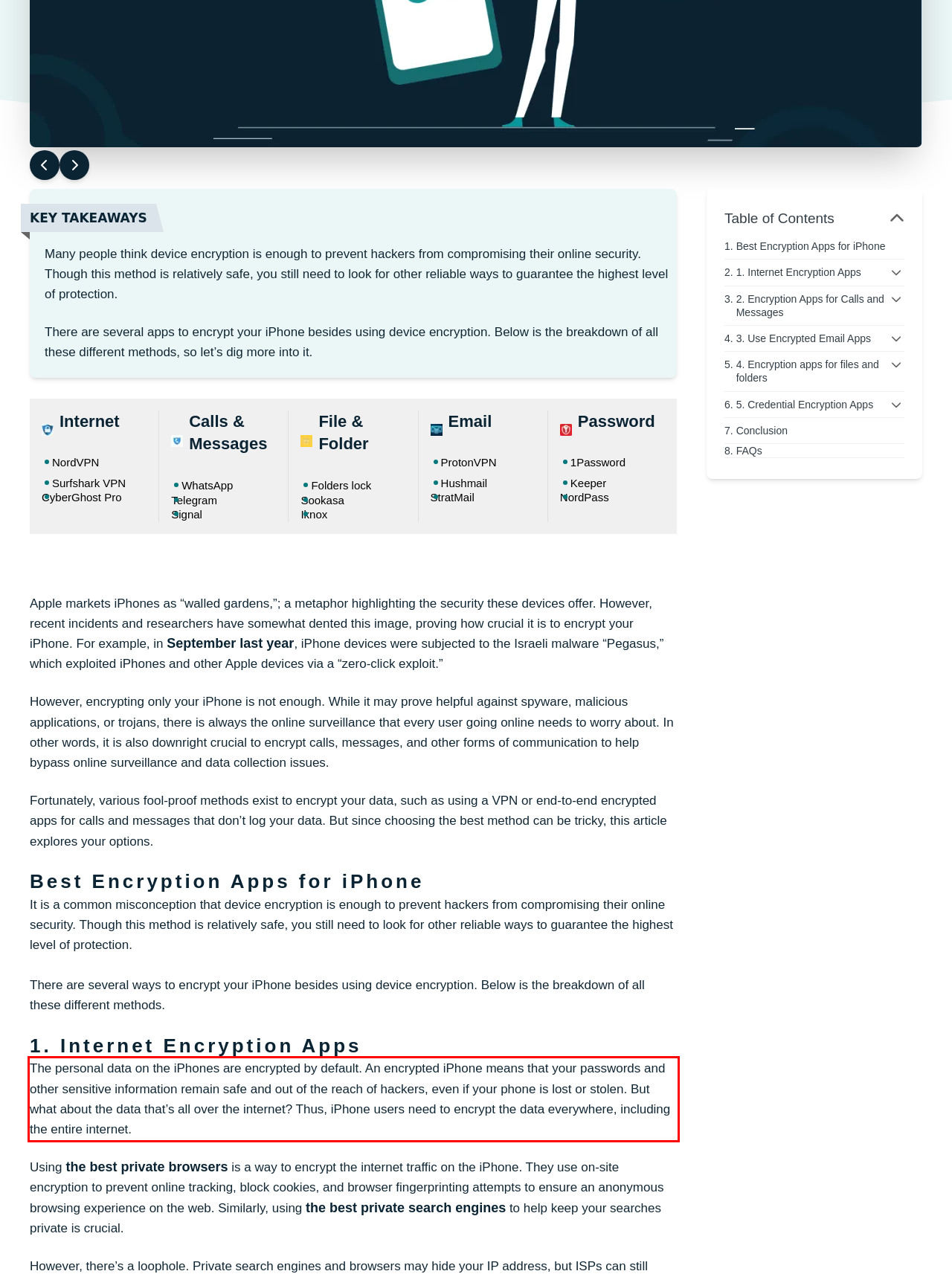Observe the screenshot of the webpage that includes a red rectangle bounding box. Conduct OCR on the content inside this red bounding box and generate the text.

The personal data on the iPhones are encrypted by default. An encrypted iPhone means that your passwords and other sensitive information remain safe and out of the reach of hackers, even if your phone is lost or stolen. But what about the data that’s all over the internet? Thus, iPhone users need to encrypt the data everywhere, including the entire internet.